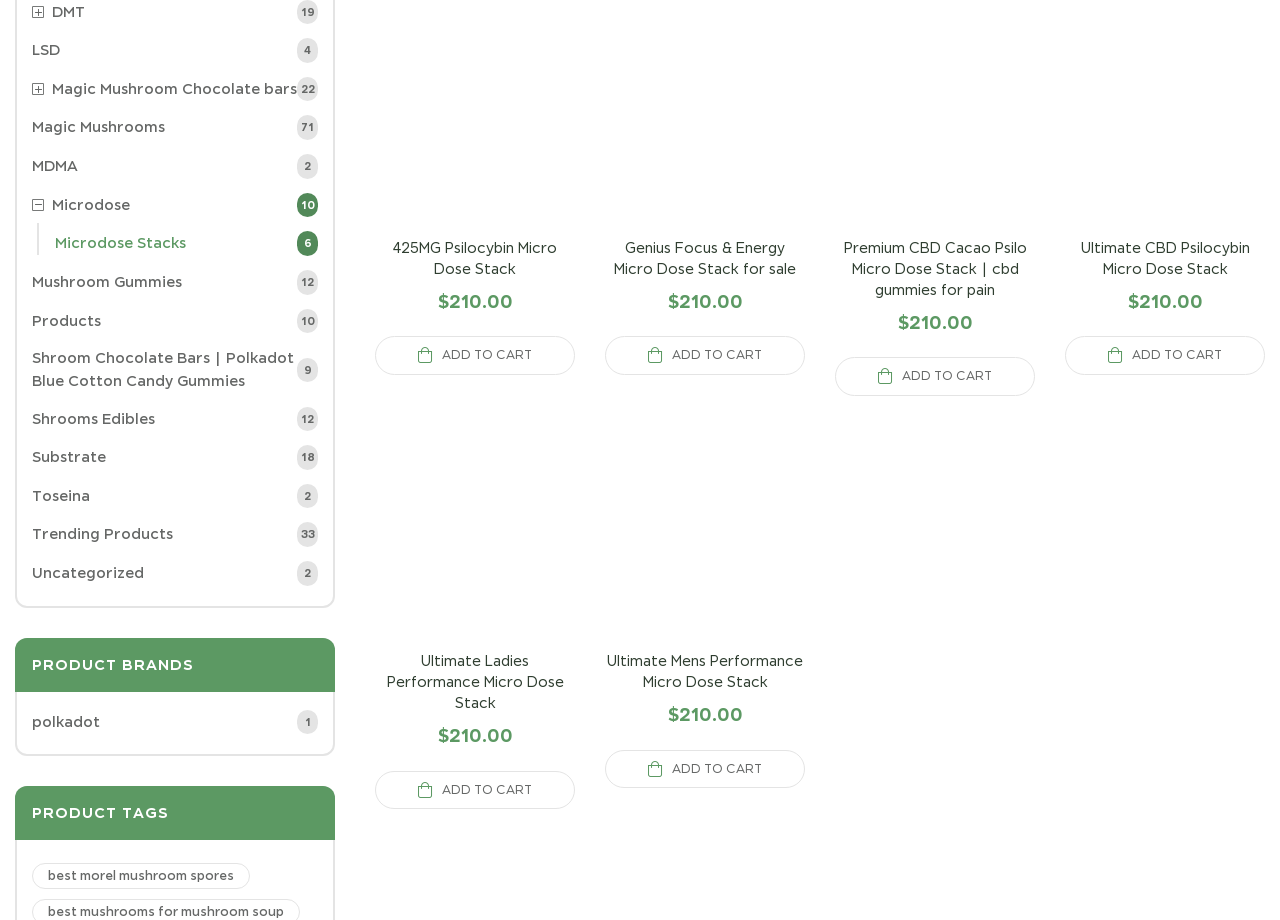Answer the question in a single word or phrase:
What is the name of the third product listed?

Premium CBD Cacao Psilo Micro Dose Stack